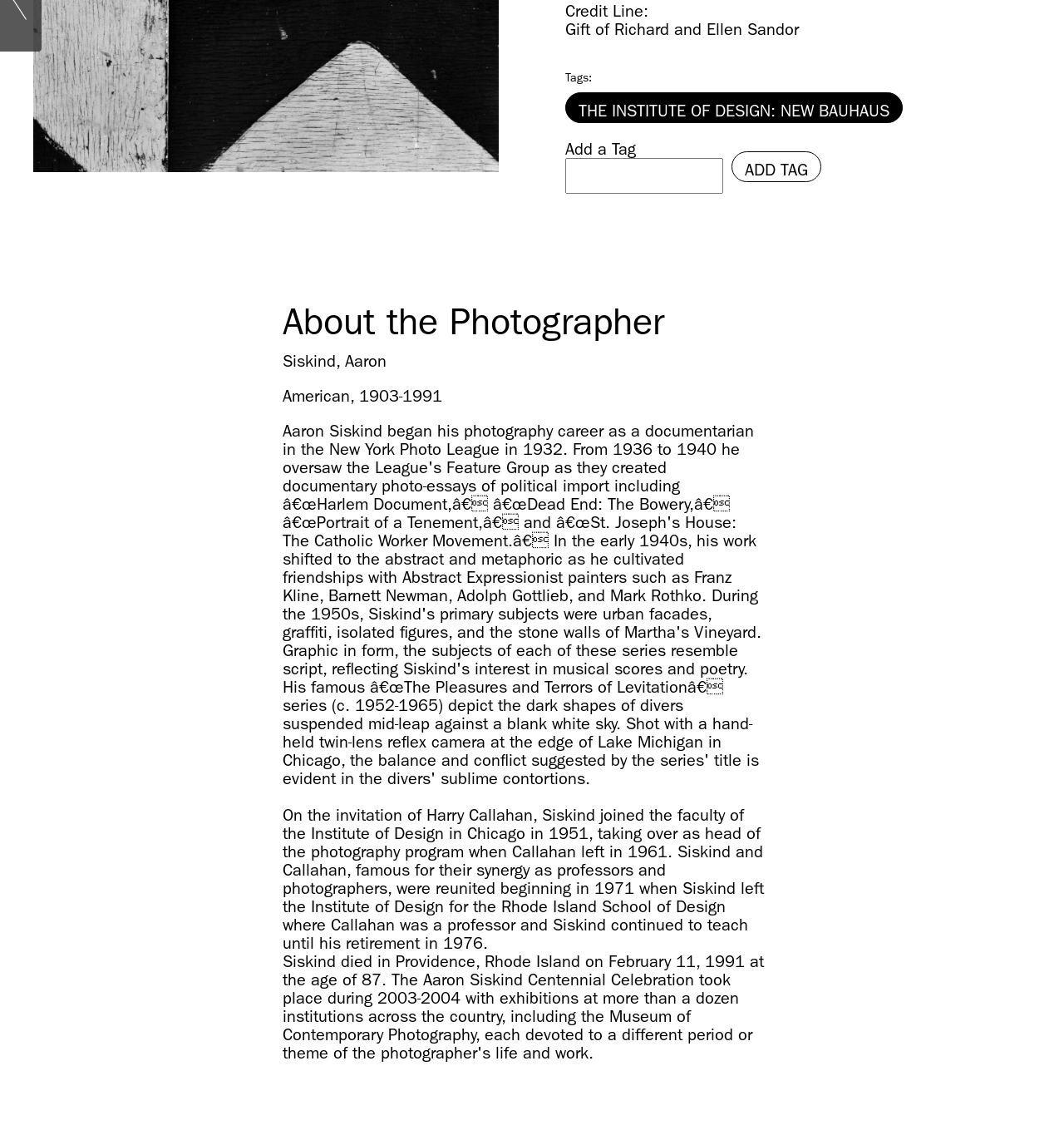Bounding box coordinates are to be given in the format (top-left x, top-left y, bottom-right x, bottom-right y). All values must be floating point numbers between 0 and 1. Provide the bounding box coordinate for the UI element described as: parent_node: Add a Tag name="tag"

[0.531, 0.139, 0.68, 0.171]